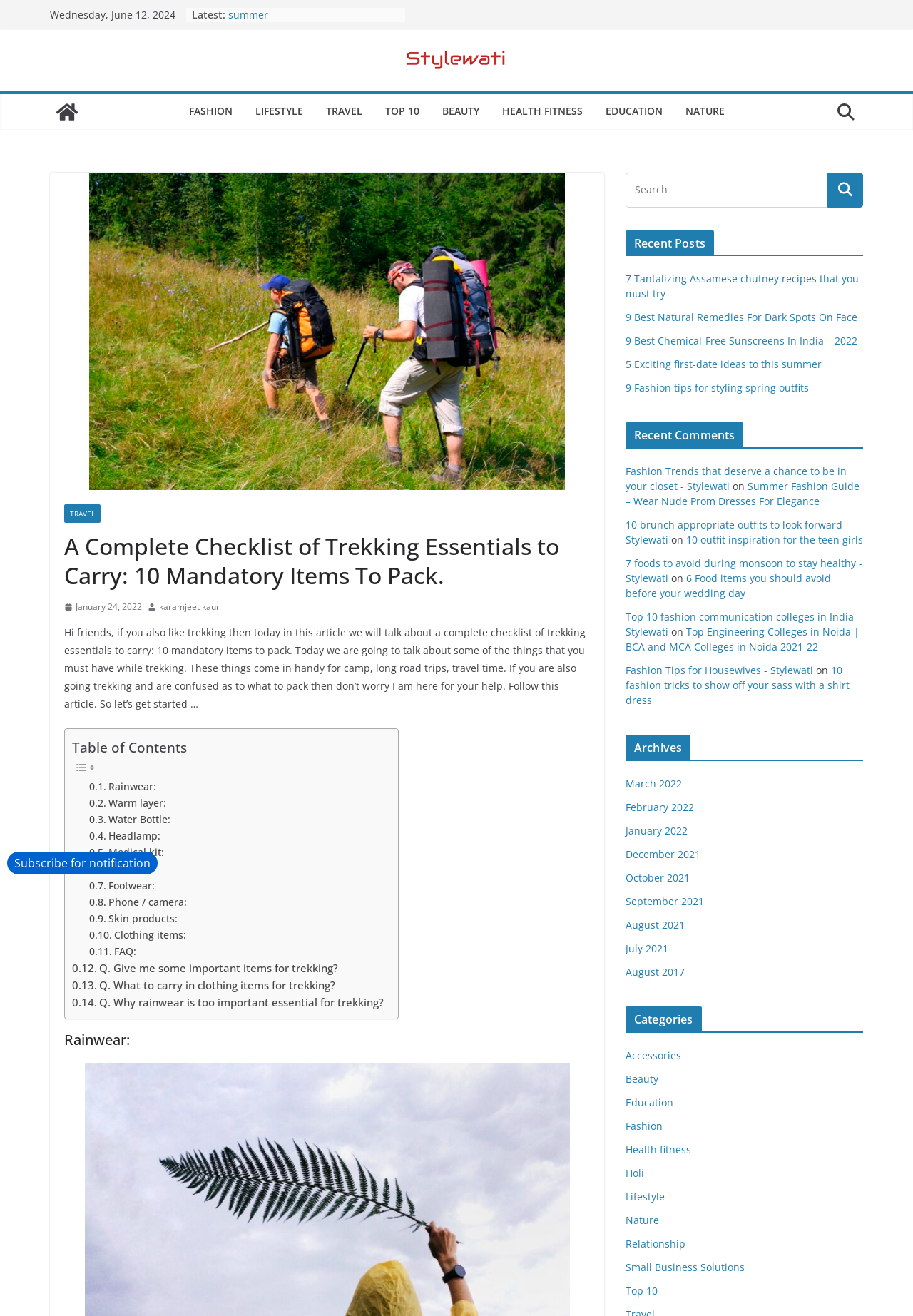Please identify the coordinates of the bounding box for the clickable region that will accomplish this instruction: "Read the article 'A Complete Checklist of Trekking Essentials to Carry: 10 Mandatory Items To Pack'".

[0.07, 0.404, 0.646, 0.449]